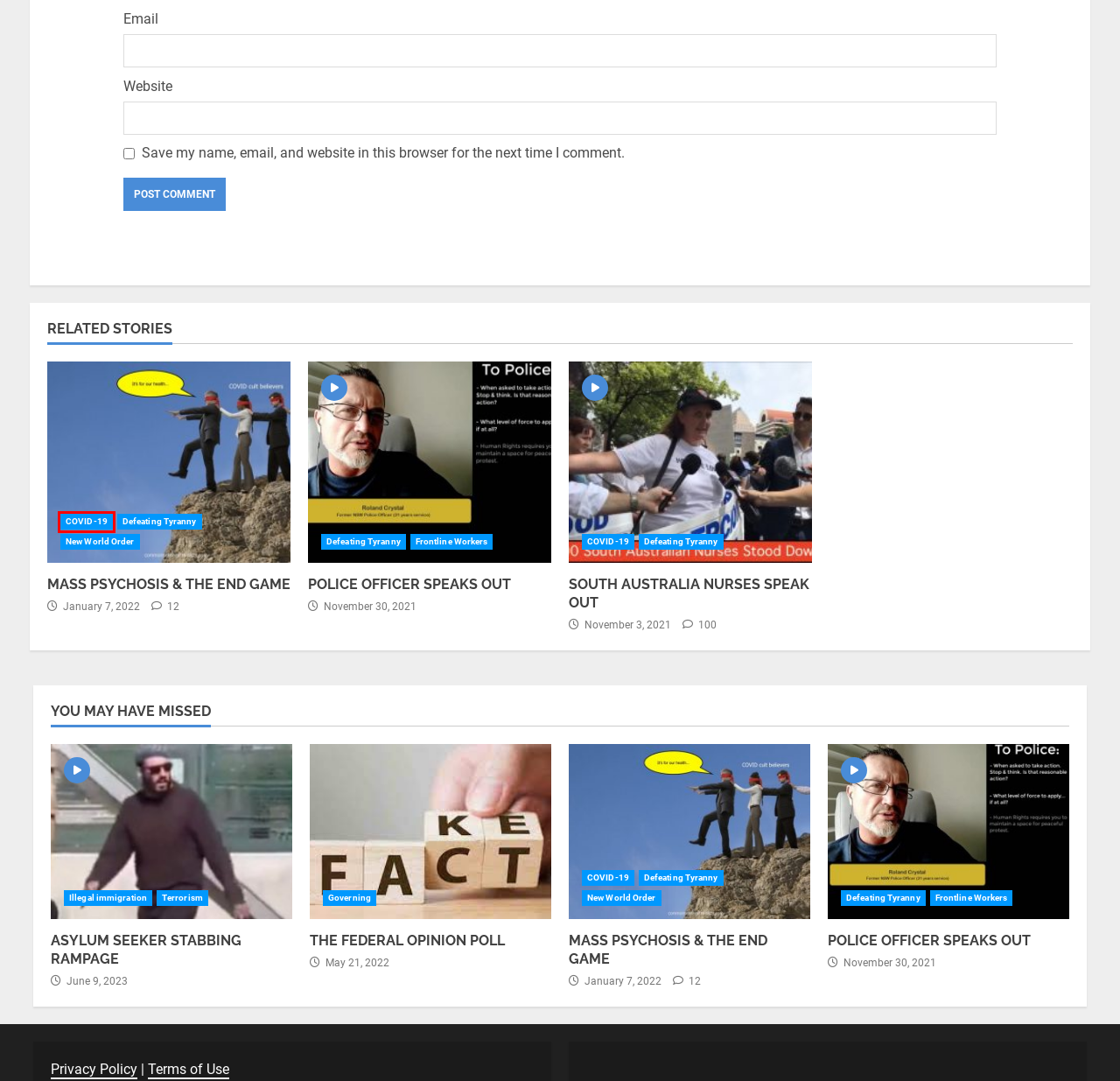Analyze the webpage screenshot with a red bounding box highlighting a UI element. Select the description that best matches the new webpage after clicking the highlighted element. Here are the options:
A. WE THE PEOPLE OF AUSTRALIA
B. Frontline Workers
C. POLICE OFFICER SPEAKS OUT
D. THE FEDERAL OPINION POLL
E. MASS PSYCHOSIS & THE END GAME
F. COVID-19
G. New World Order
H. SOUTH AUSTRALIA NURSES SPEAK OUT

F